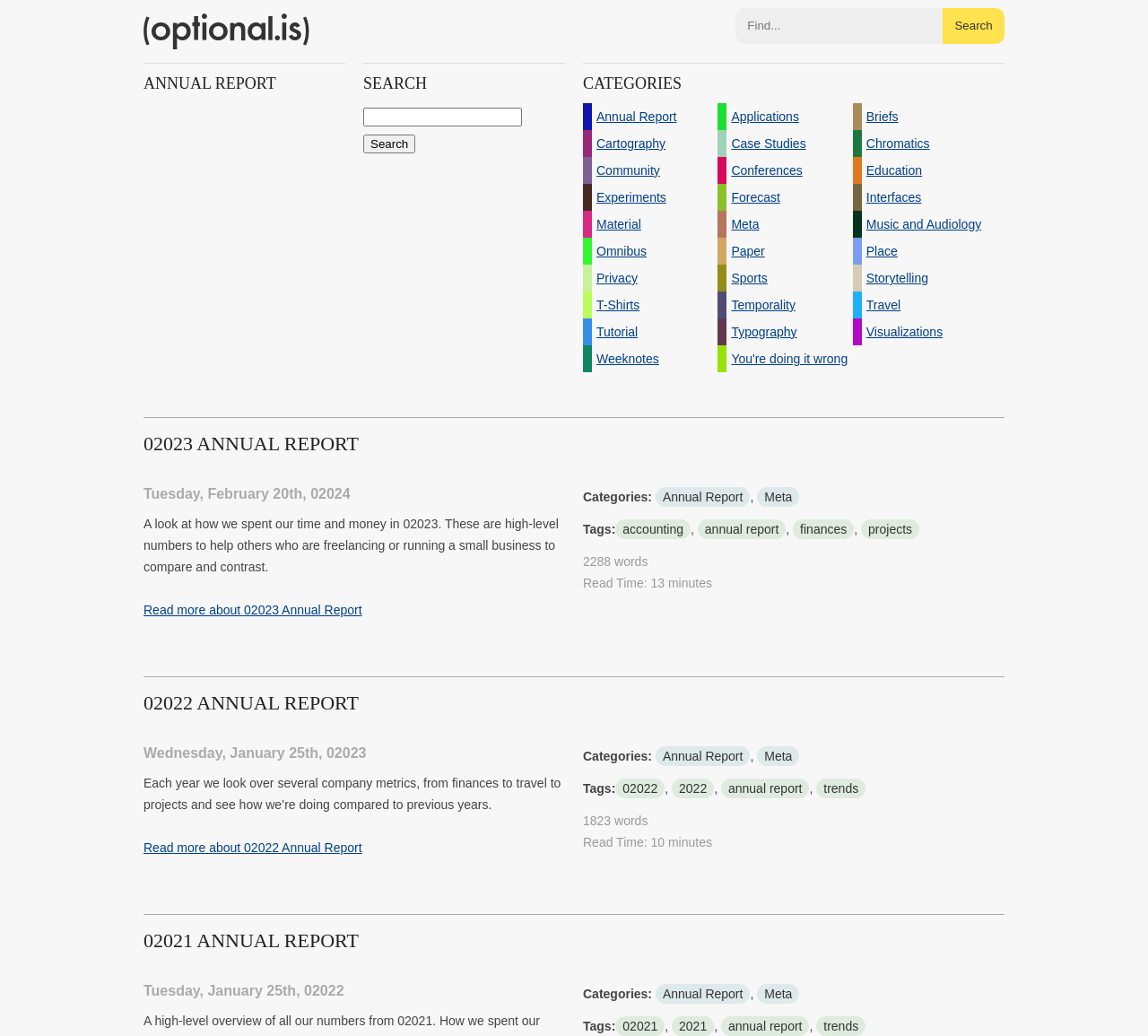Locate the bounding box coordinates of the element that should be clicked to fulfill the instruction: "Explore the Meta link".

[0.66, 0.72, 0.696, 0.739]